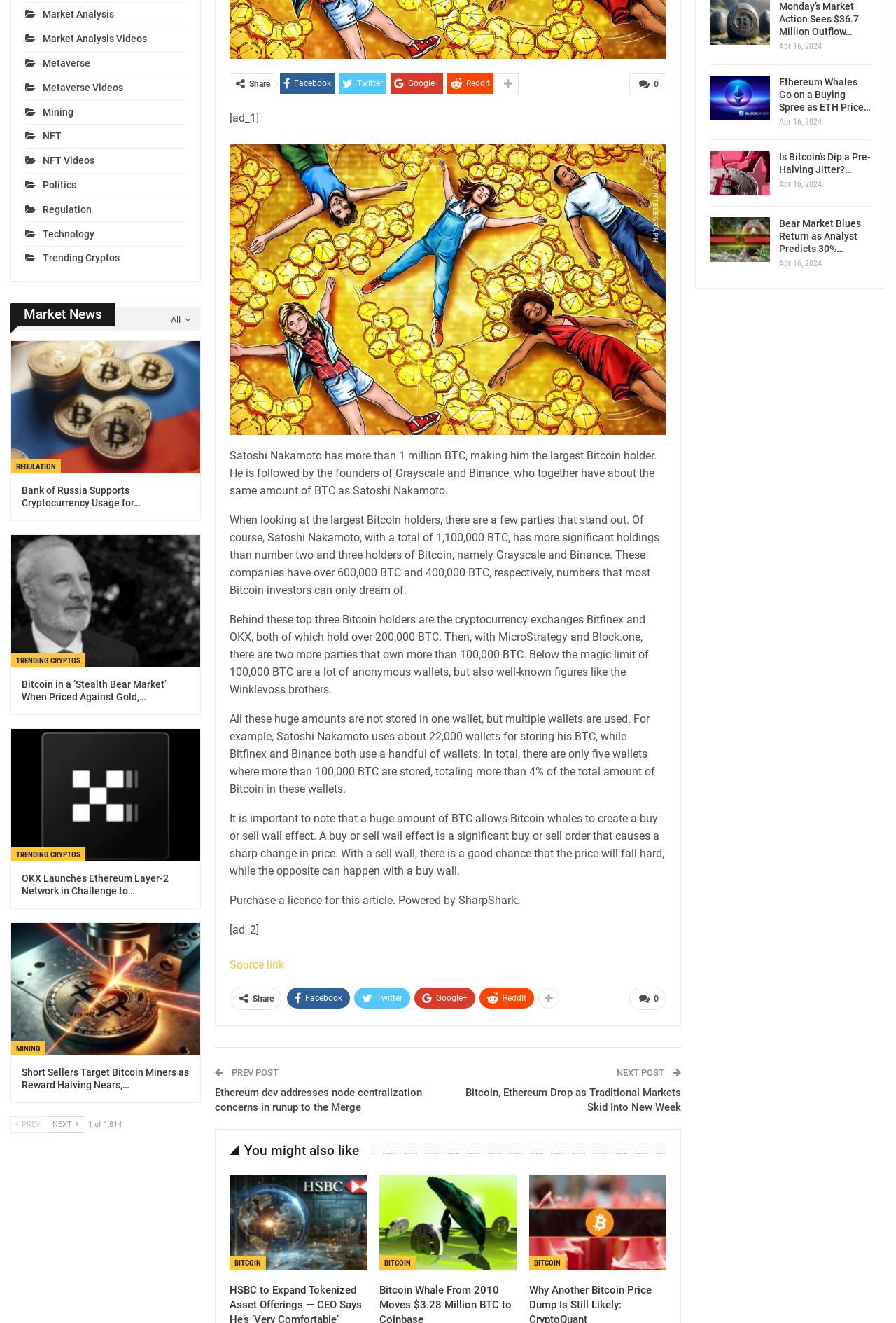Based on the element description: "Google+", identify the bounding box coordinates for this UI element. The coordinates must be four float numbers between 0 and 1, listed as [left, top, right, bottom].

[0.436, 0.055, 0.495, 0.071]